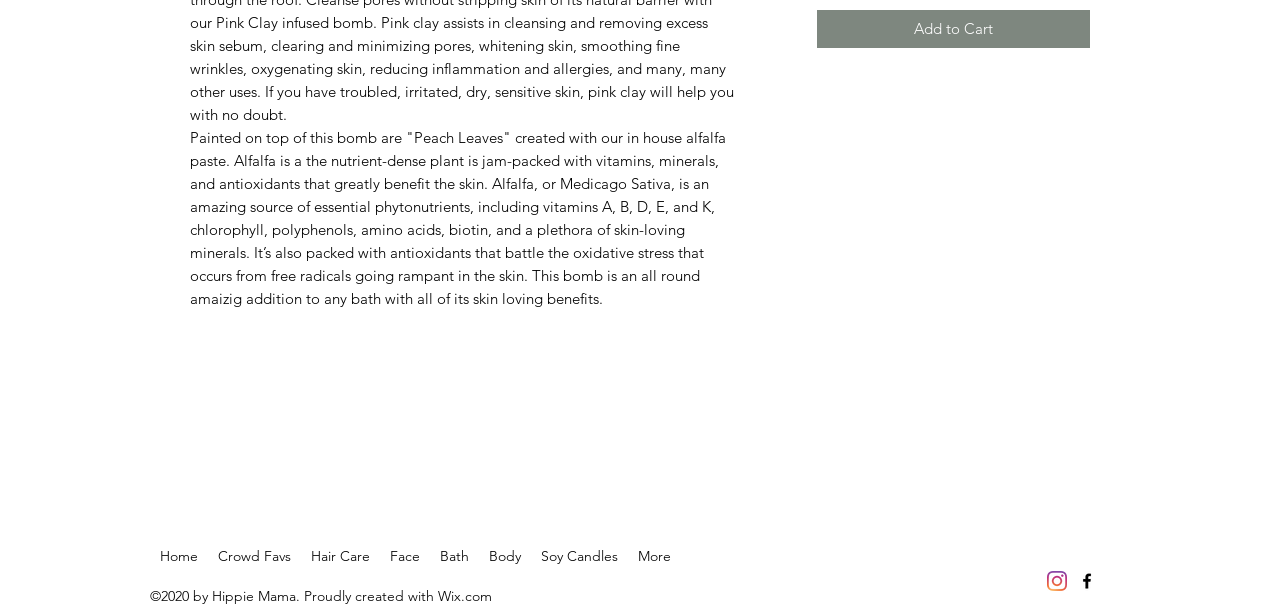What is the main ingredient in the bath bomb?
Refer to the image and give a detailed answer to the query.

The main ingredient in the bath bomb is alfalfa, which is mentioned in the StaticText element with ID 623 as 'Peach Leaves' created with our in-house alfalfa paste.